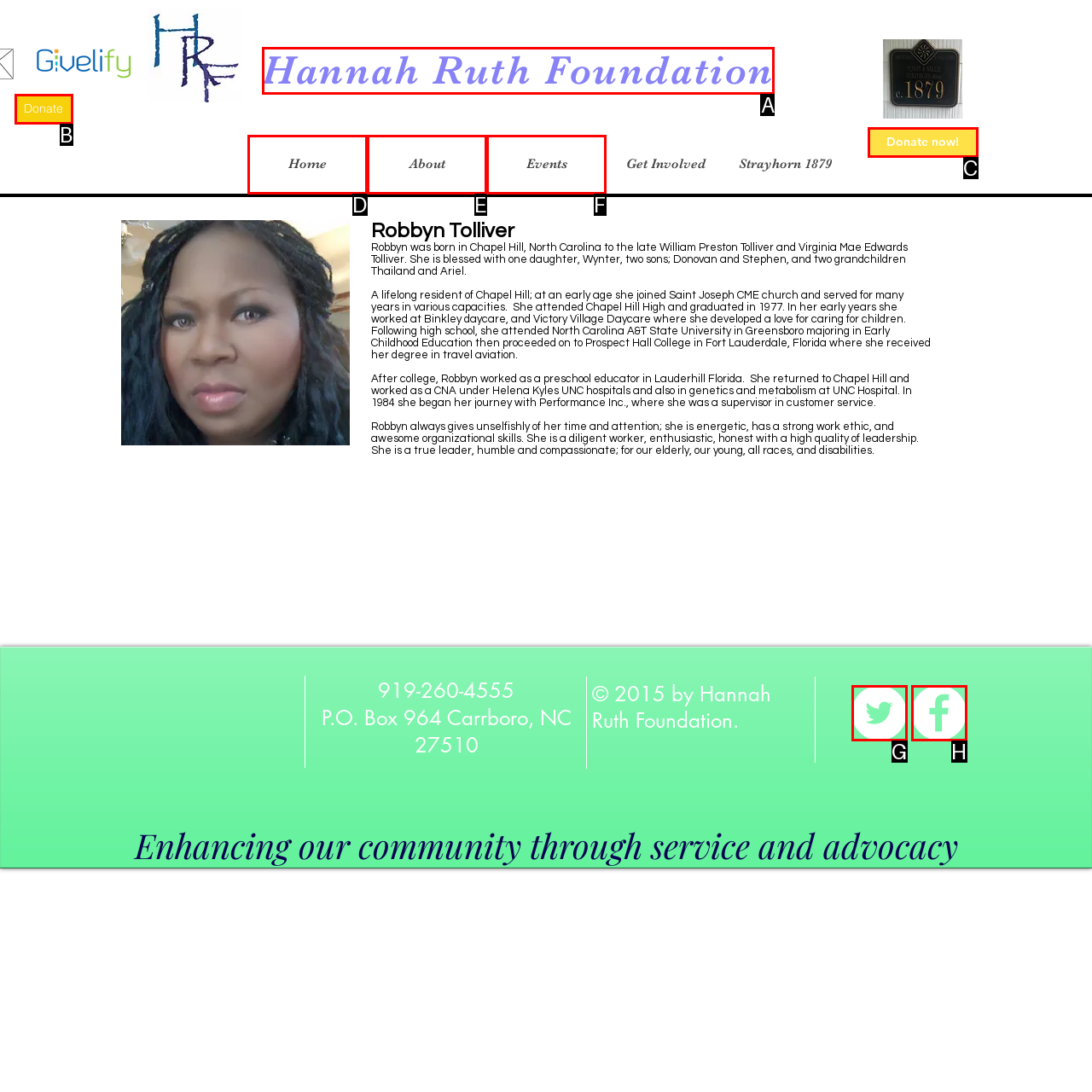Choose the letter of the UI element necessary for this task: Visit the Hannah Ruth Foundation website
Answer with the correct letter.

A